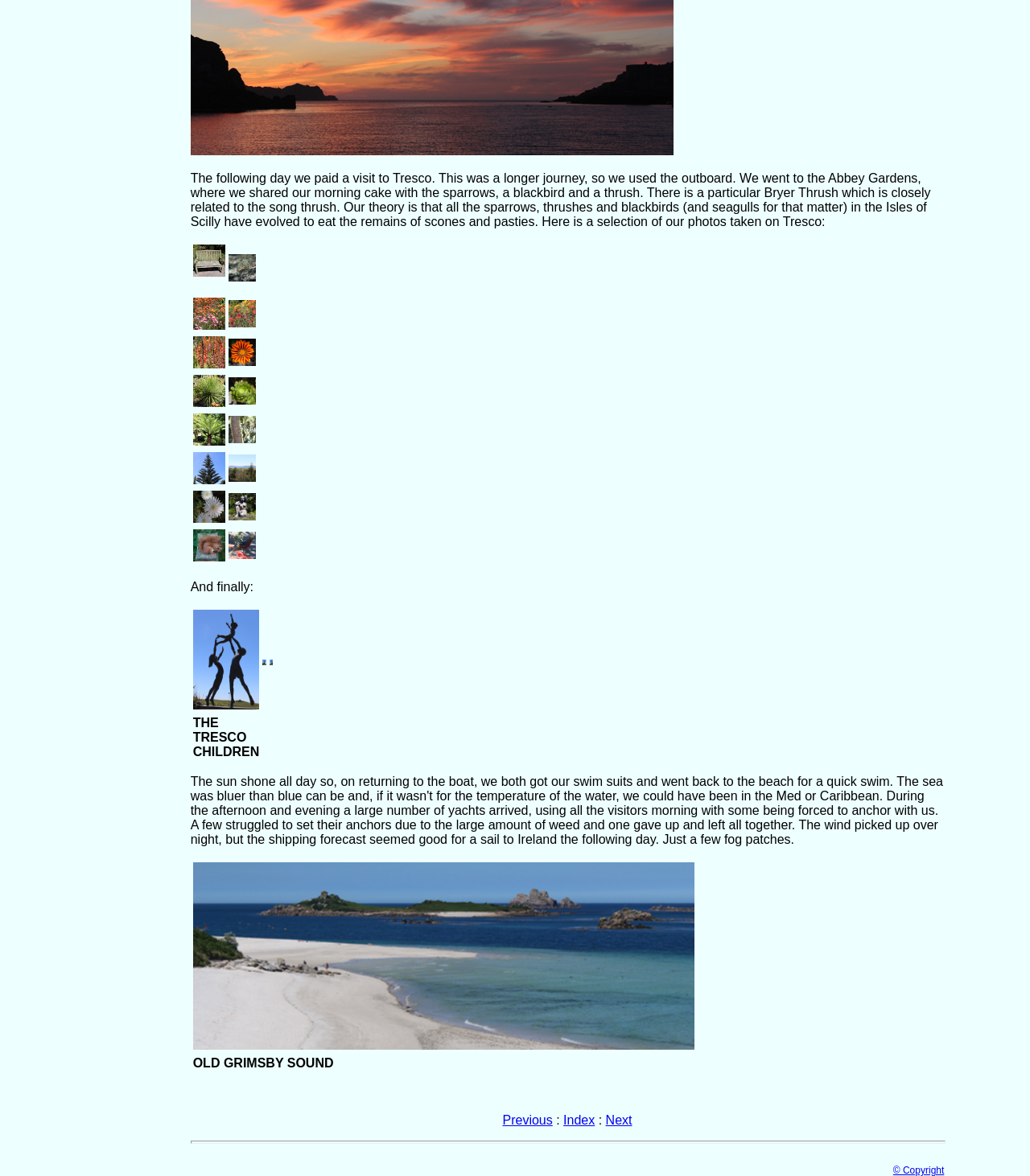Using the details from the image, please elaborate on the following question: What is the mode of transportation used for a longer journey?

The question can be answered by reading the text in the StaticText element with ID 65, which mentions 'This was a longer journey, so we used the outboard.'